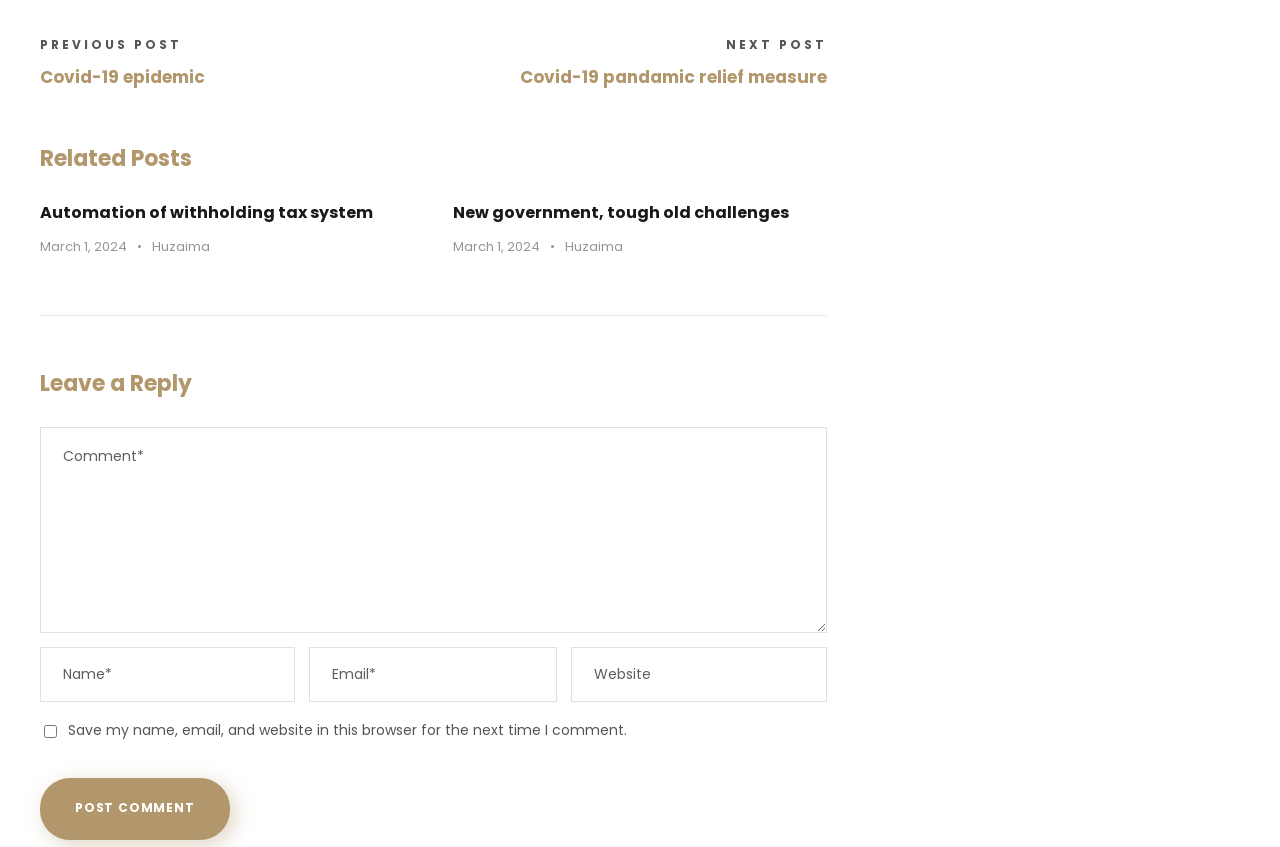Please mark the clickable region by giving the bounding box coordinates needed to complete this instruction: "Enter a comment in the 'Comment*' textbox".

[0.031, 0.505, 0.646, 0.748]